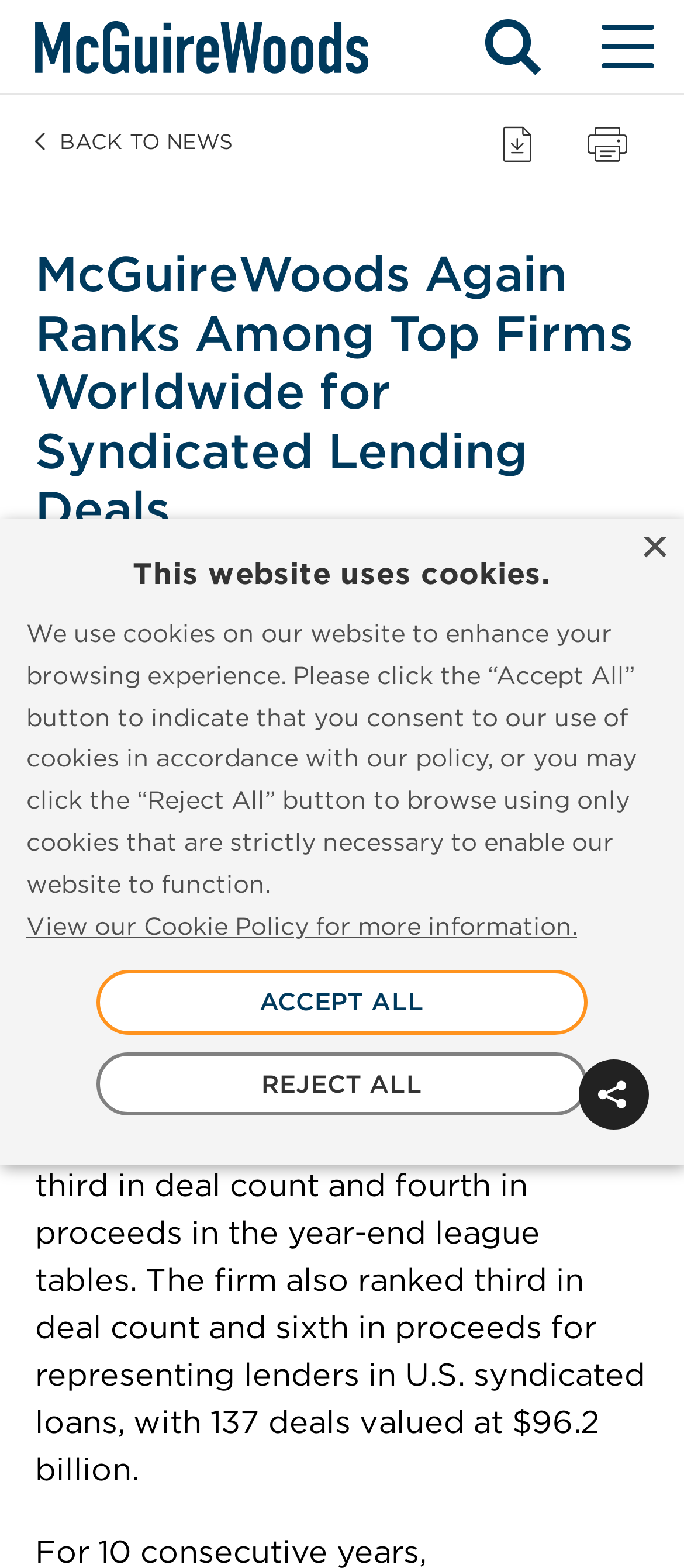Identify the bounding box for the UI element described as: "Print current page". The coordinates should be four float numbers between 0 and 1, i.e., [left, top, right, bottom].

[0.828, 0.067, 0.949, 0.114]